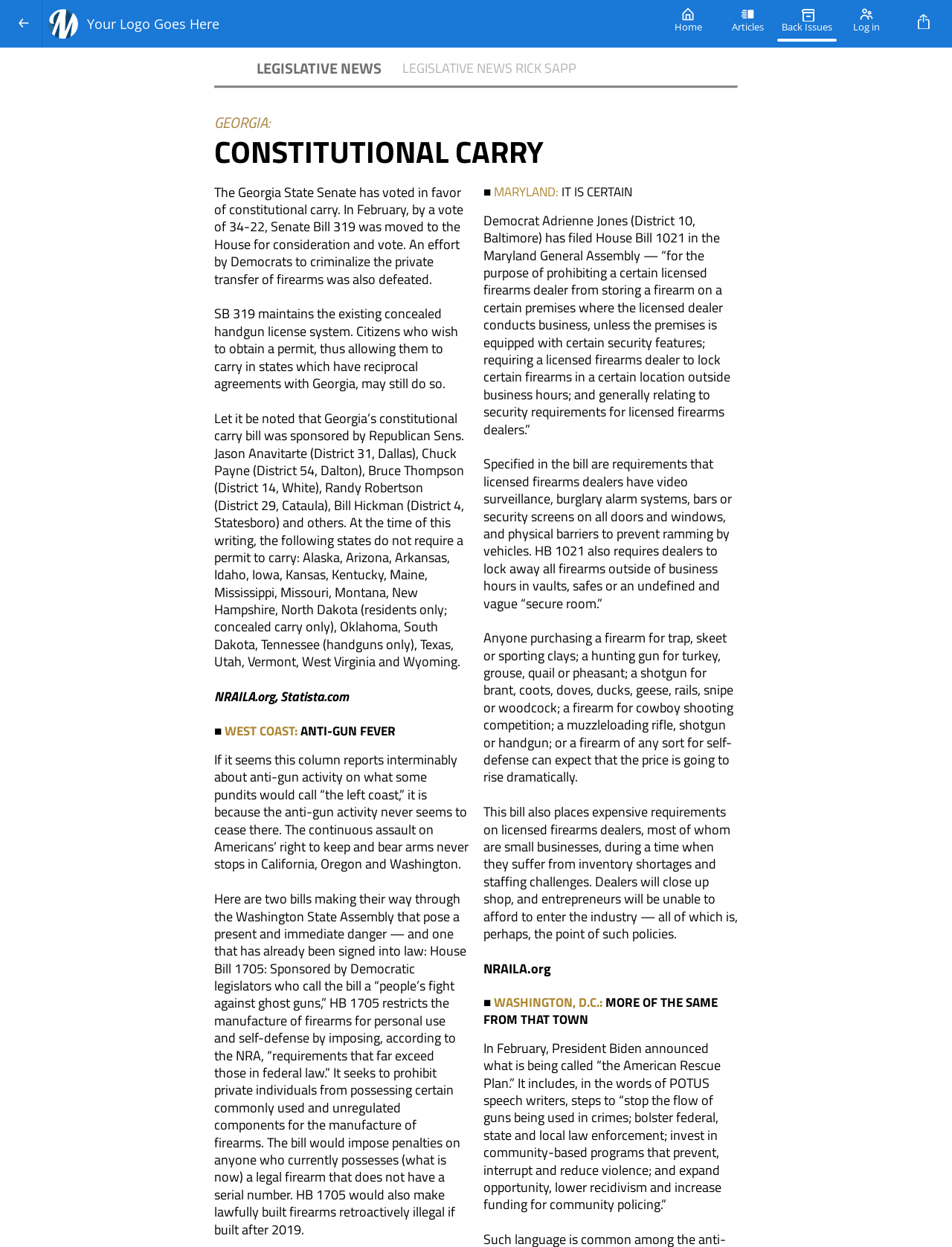Please identify the bounding box coordinates of the clickable element to fulfill the following instruction: "Click the 'SEARCH DIRECTORY' link". The coordinates should be four float numbers between 0 and 1, i.e., [left, top, right, bottom].

None